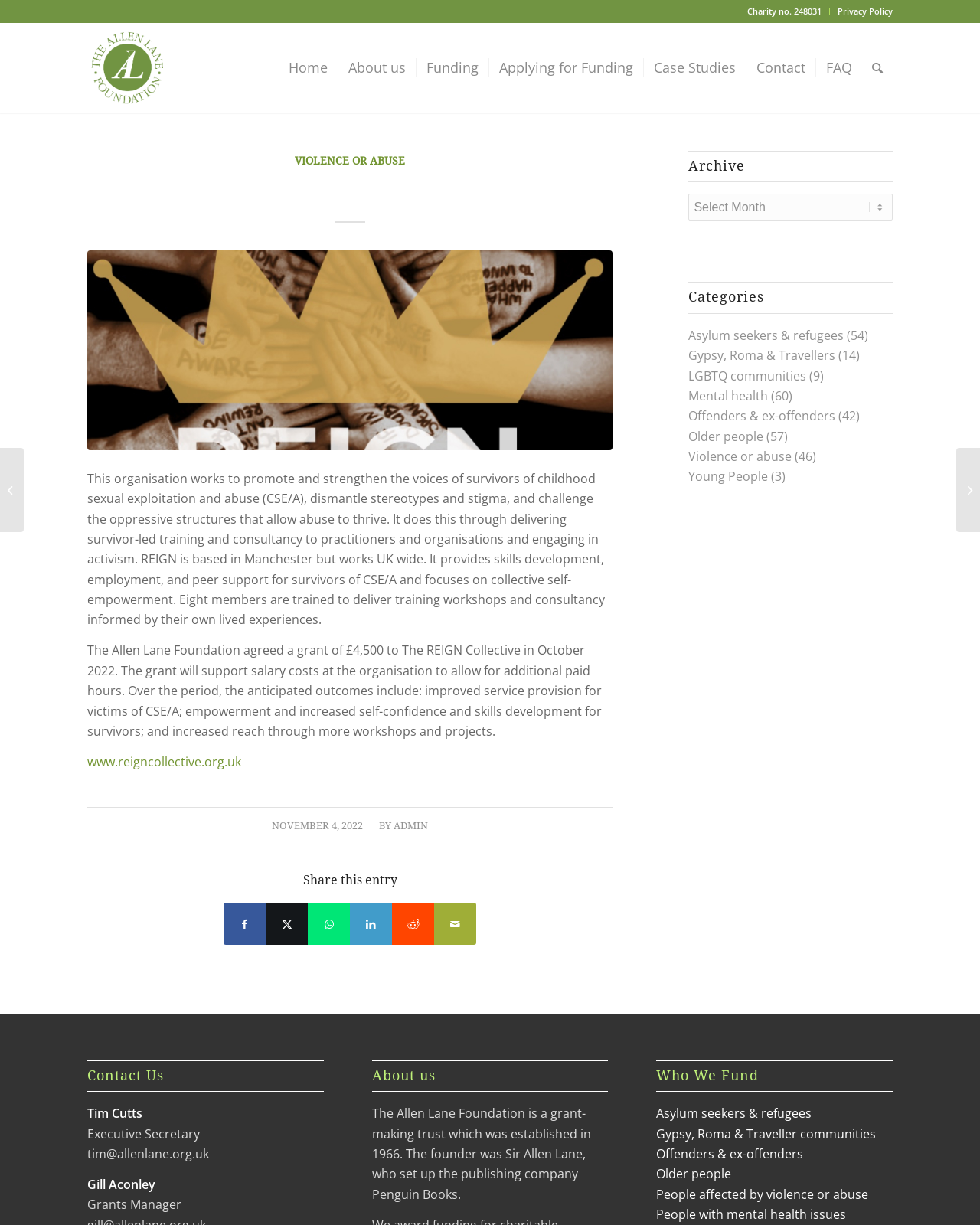Please identify the primary heading of the webpage and give its text content.

THE REIGN COLLECTIVE CIC